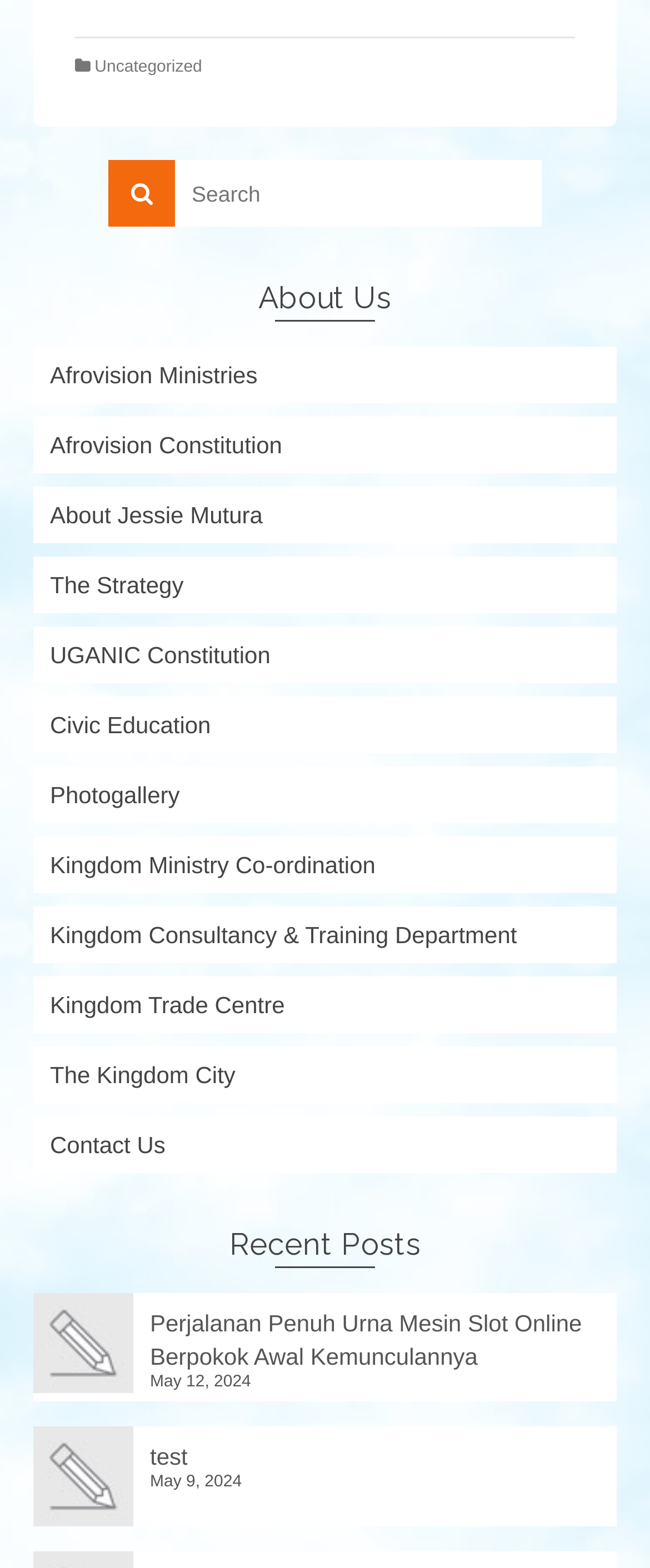Locate and provide the bounding box coordinates for the HTML element that matches this description: "Kingdom Ministry Co-ordination".

[0.051, 0.533, 0.949, 0.57]